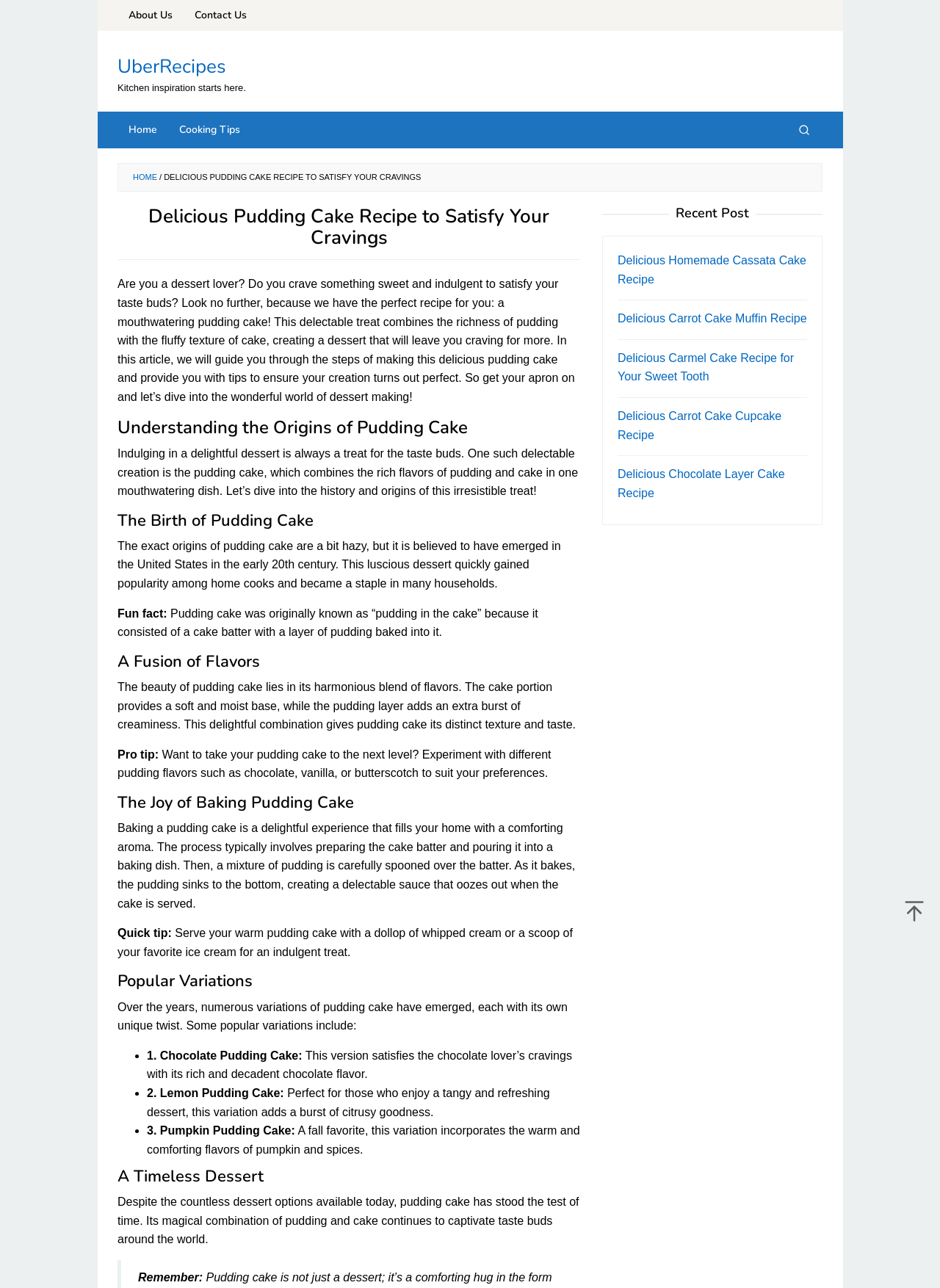Provide a single word or phrase answer to the question: 
What is the purpose of the 'Search' button?

To search for recipes